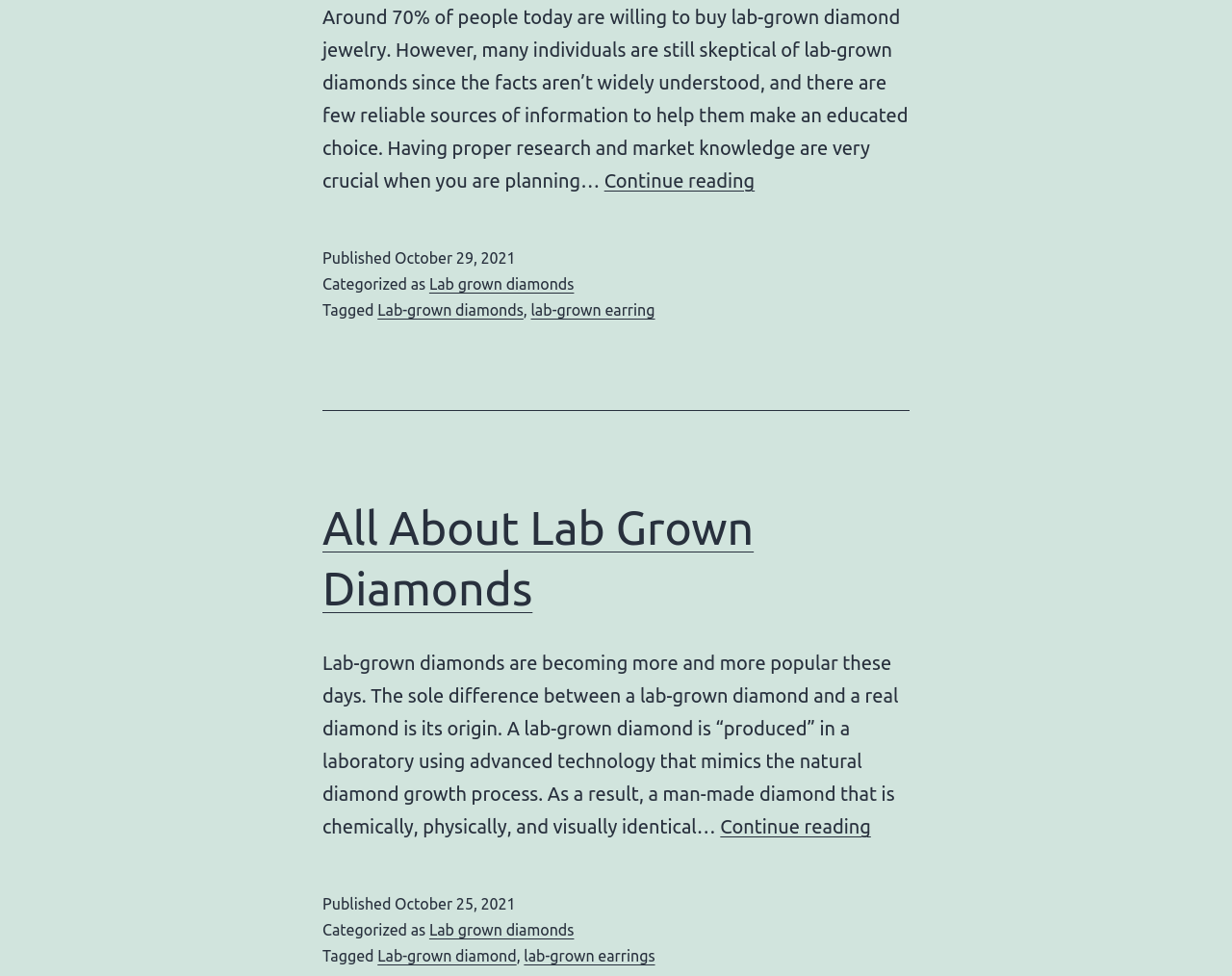Please specify the bounding box coordinates of the area that should be clicked to accomplish the following instruction: "Read about all lab-grown diamonds". The coordinates should consist of four float numbers between 0 and 1, i.e., [left, top, right, bottom].

[0.585, 0.835, 0.707, 0.858]